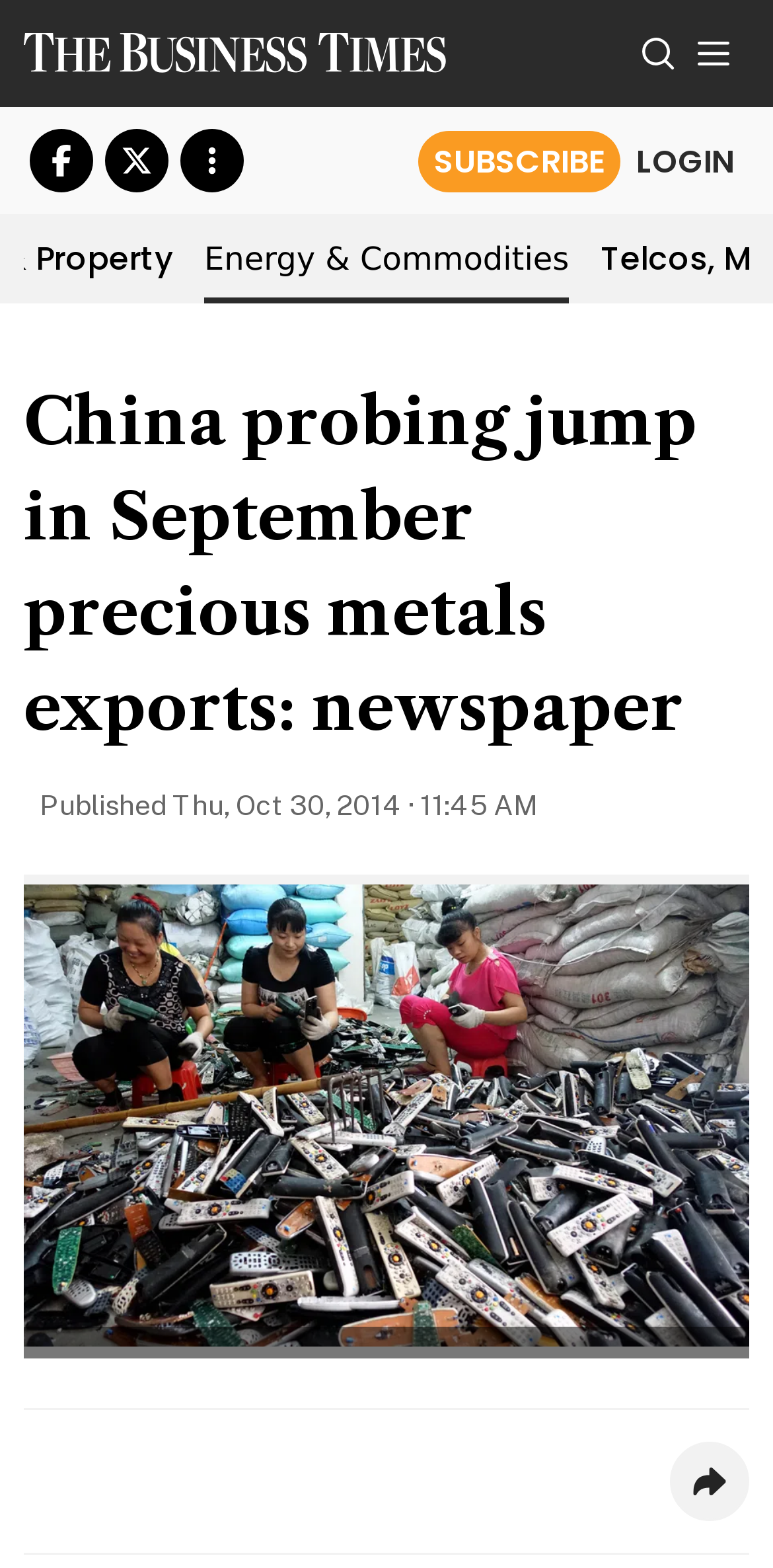What is the category of the article? Based on the image, give a response in one word or a short phrase.

Energy & Commodities